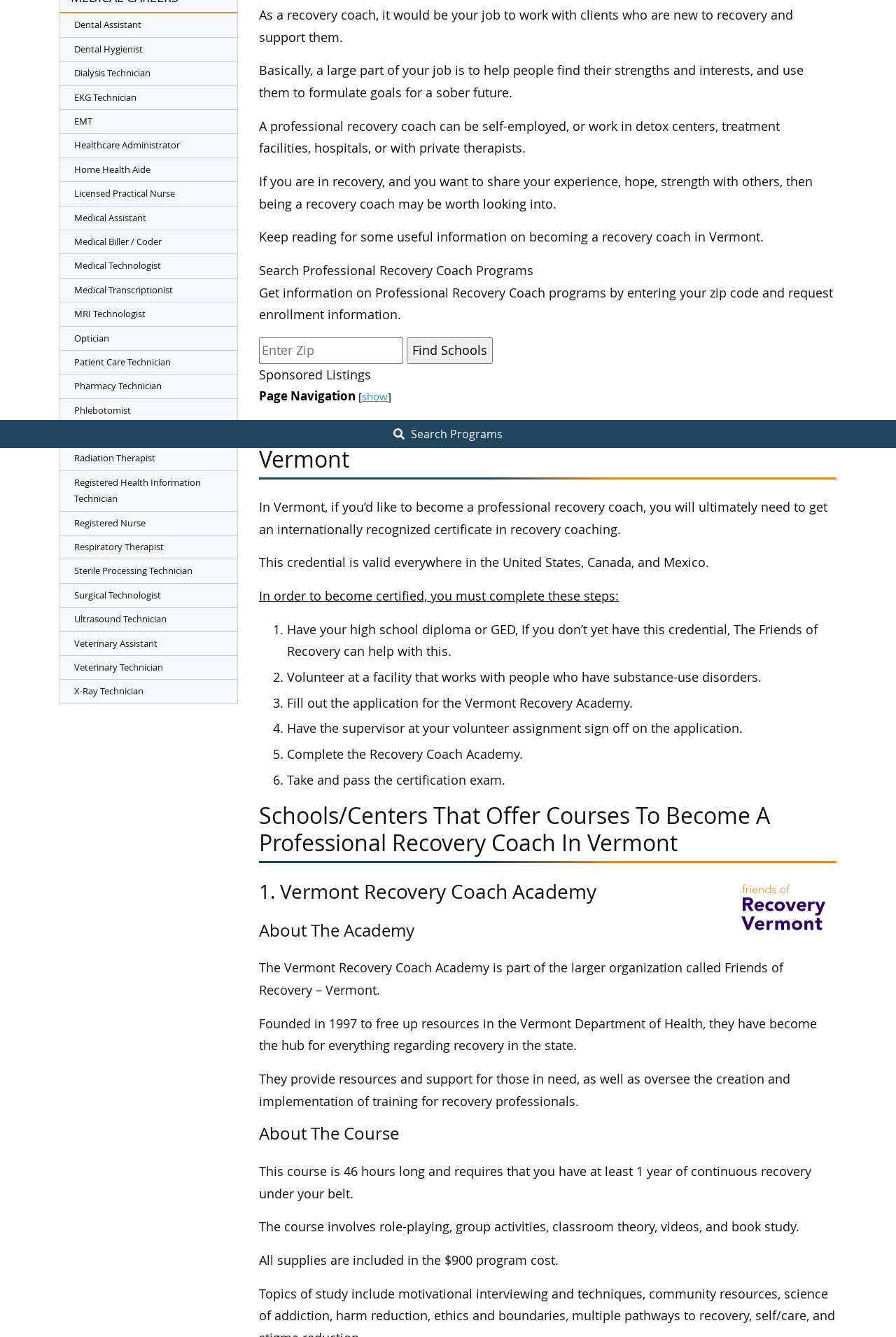Determine the bounding box for the HTML element described here: "Contact". The coordinates should be given as [left, top, right, bottom] with each number being a float between 0 and 1.

None